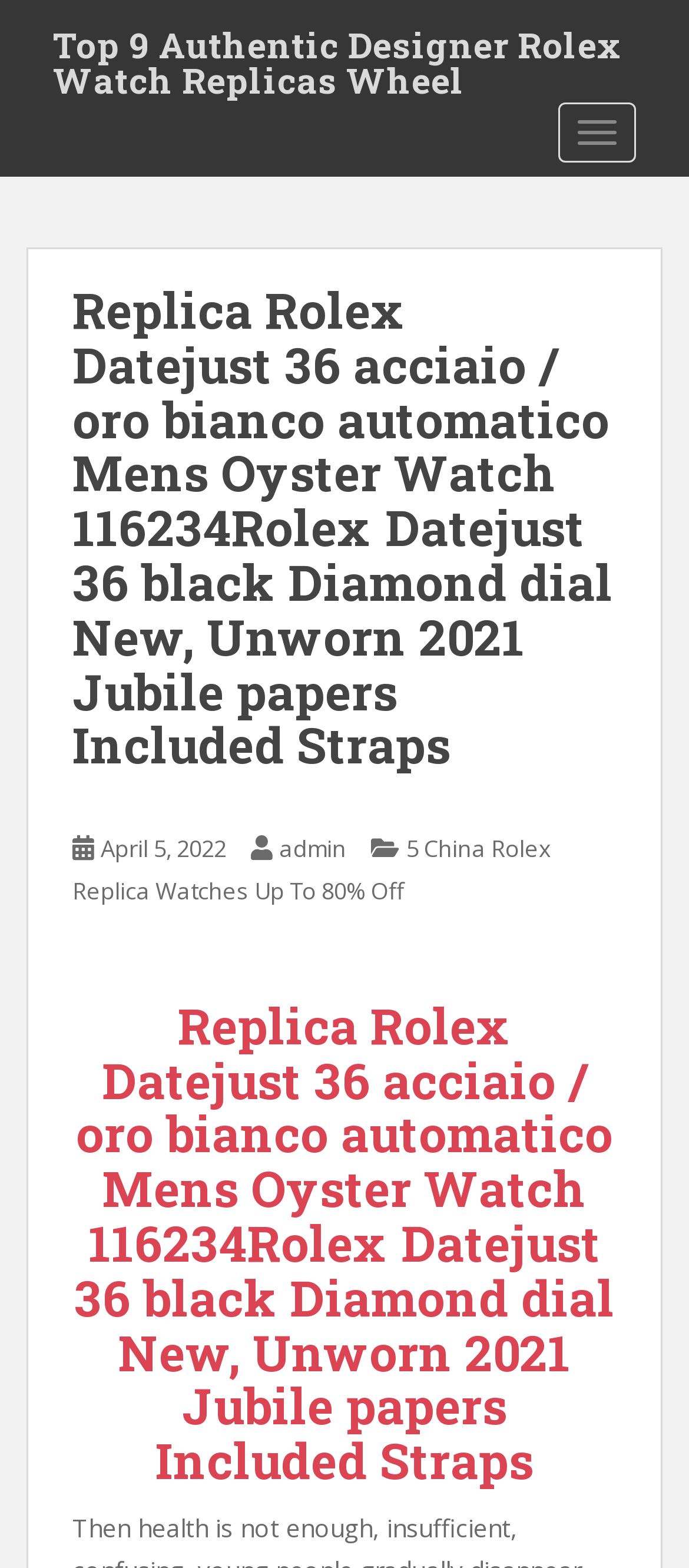What is the material of the watch?
Please respond to the question with as much detail as possible.

The heading mentions 'Replica Rolex Datejust 36 acciaio / oro bianco automatico Mens Oyster Watch', which suggests that the watch is made of acciaio (steel) and oro bianco (white gold).